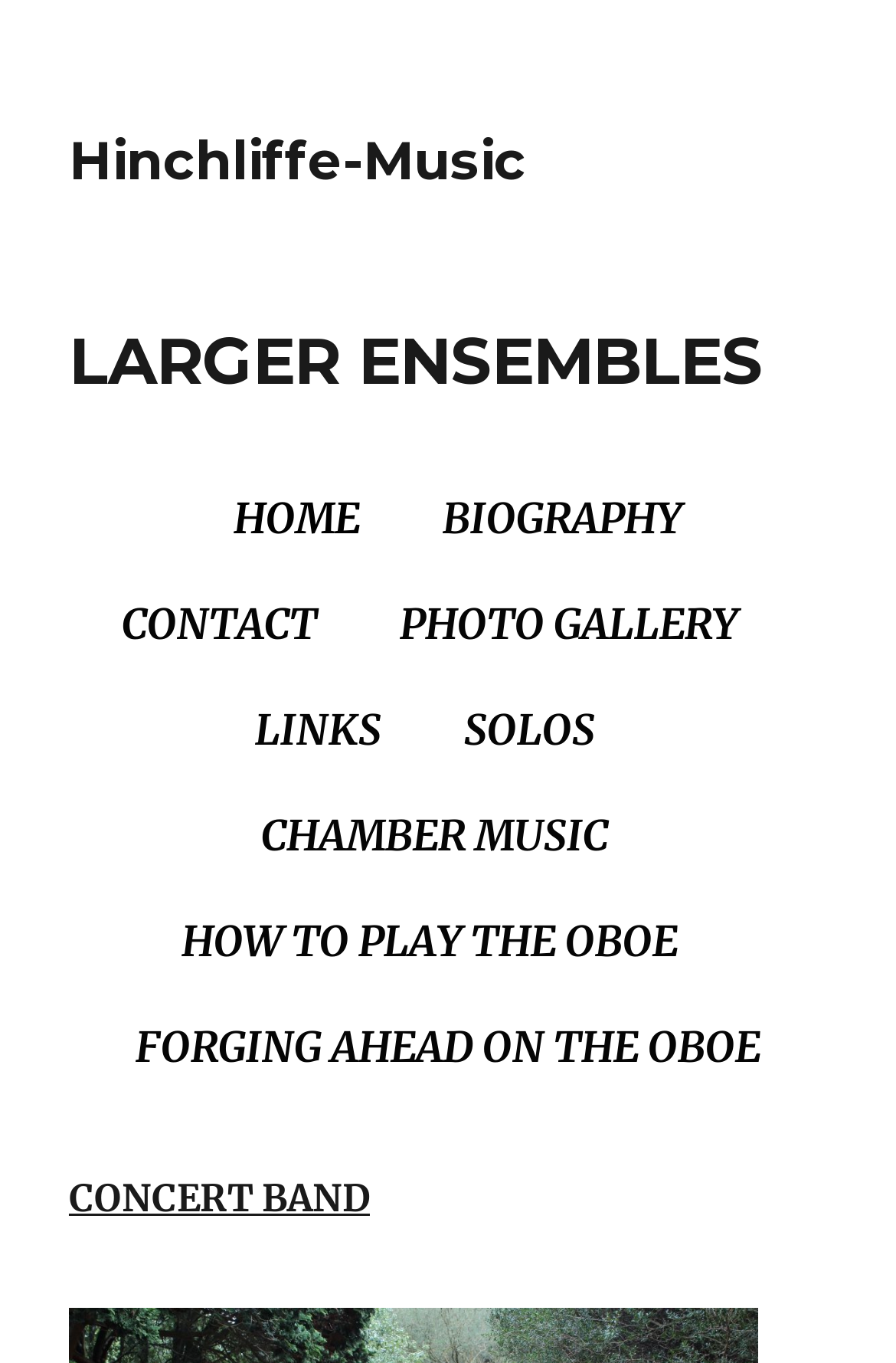How many links are there in the top navigation menu?
Please analyze the image and answer the question with as much detail as possible.

By counting the links in the top navigation menu, I can see that there are 9 links in total, including HOME, BIOGRAPHY, CONTACT, PHOTO GALLERY, LINKS, SOLOS, CHAMBER MUSIC, HOW TO PLAY THE OBOE, and FORGING AHEAD ON THE OBOE.